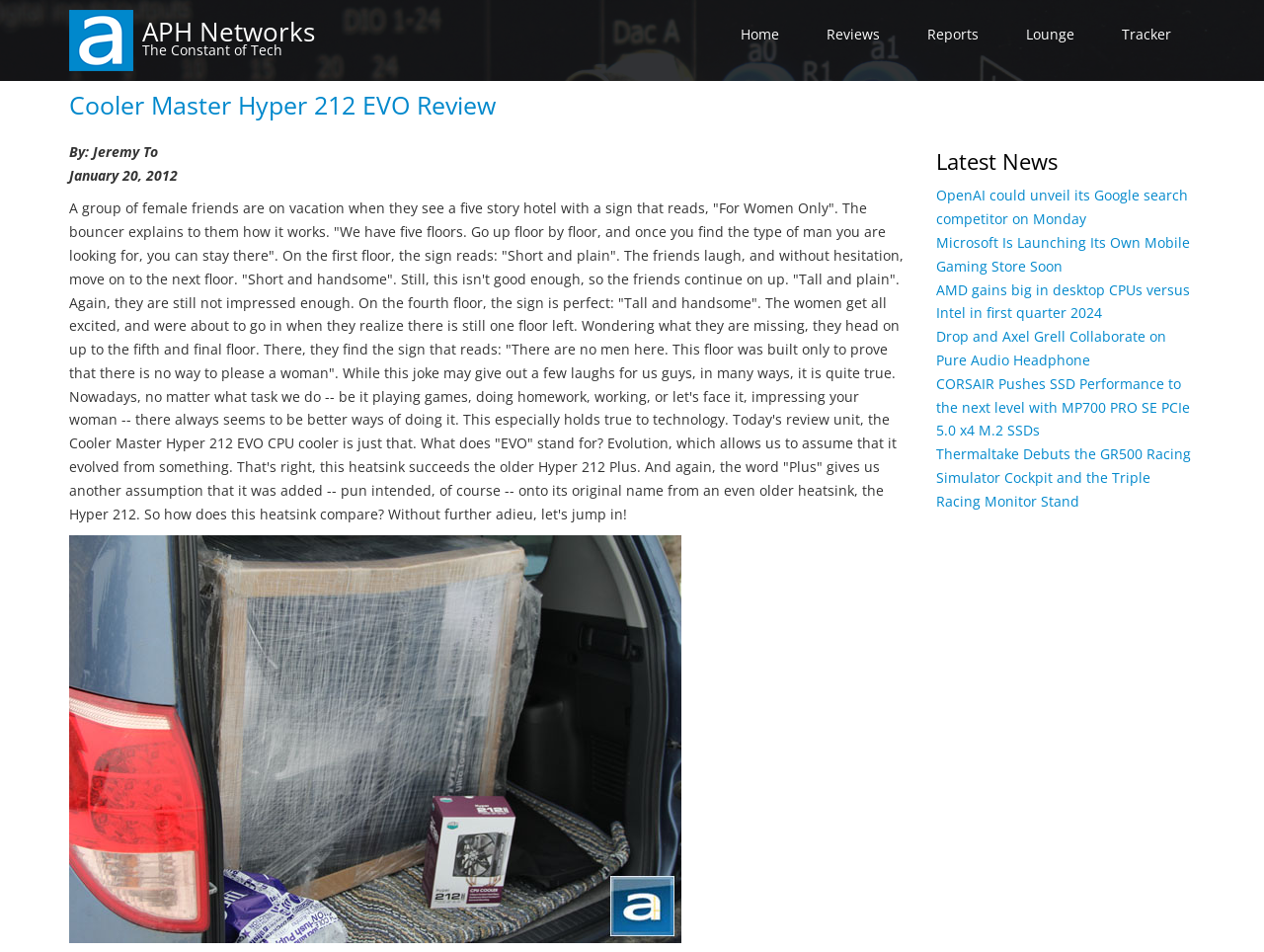What is the date of the review article?
Using the information from the image, give a concise answer in one word or a short phrase.

January 20, 2012